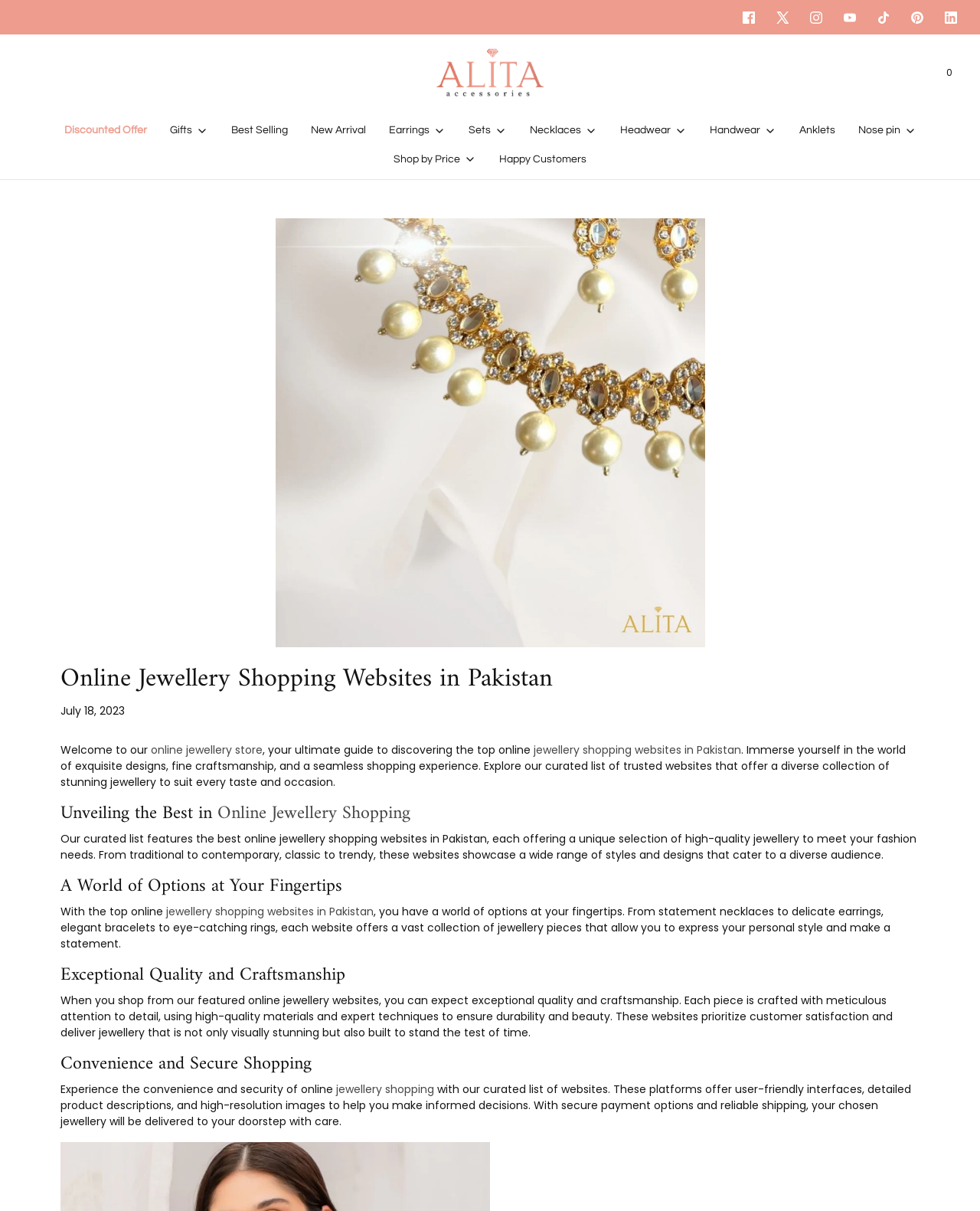Can I shop by price on the website?
Please provide a single word or phrase as your answer based on the image.

Yes